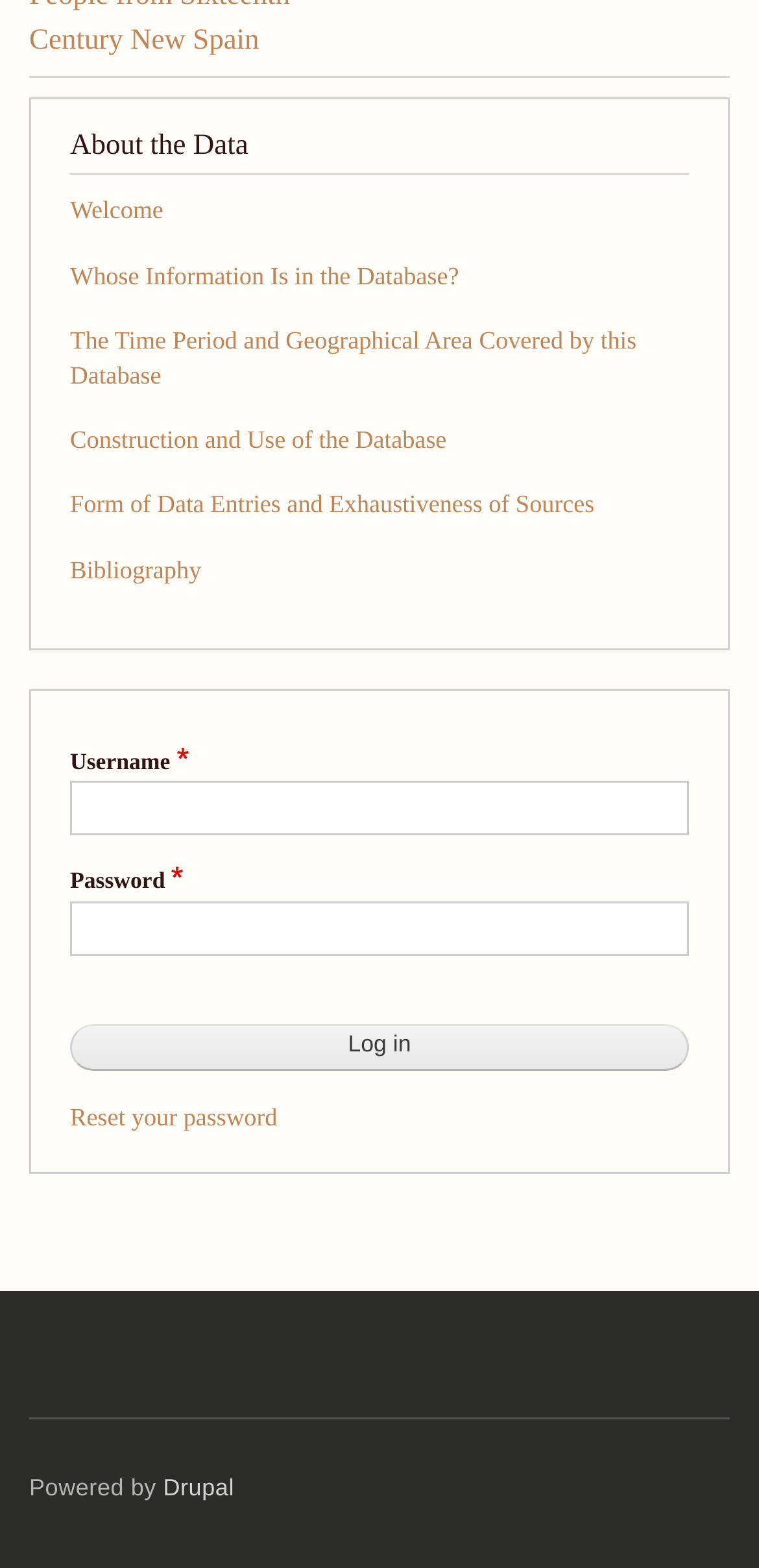Could you highlight the region that needs to be clicked to execute the instruction: "Click on the 'Welcome' link"?

[0.092, 0.126, 0.215, 0.143]